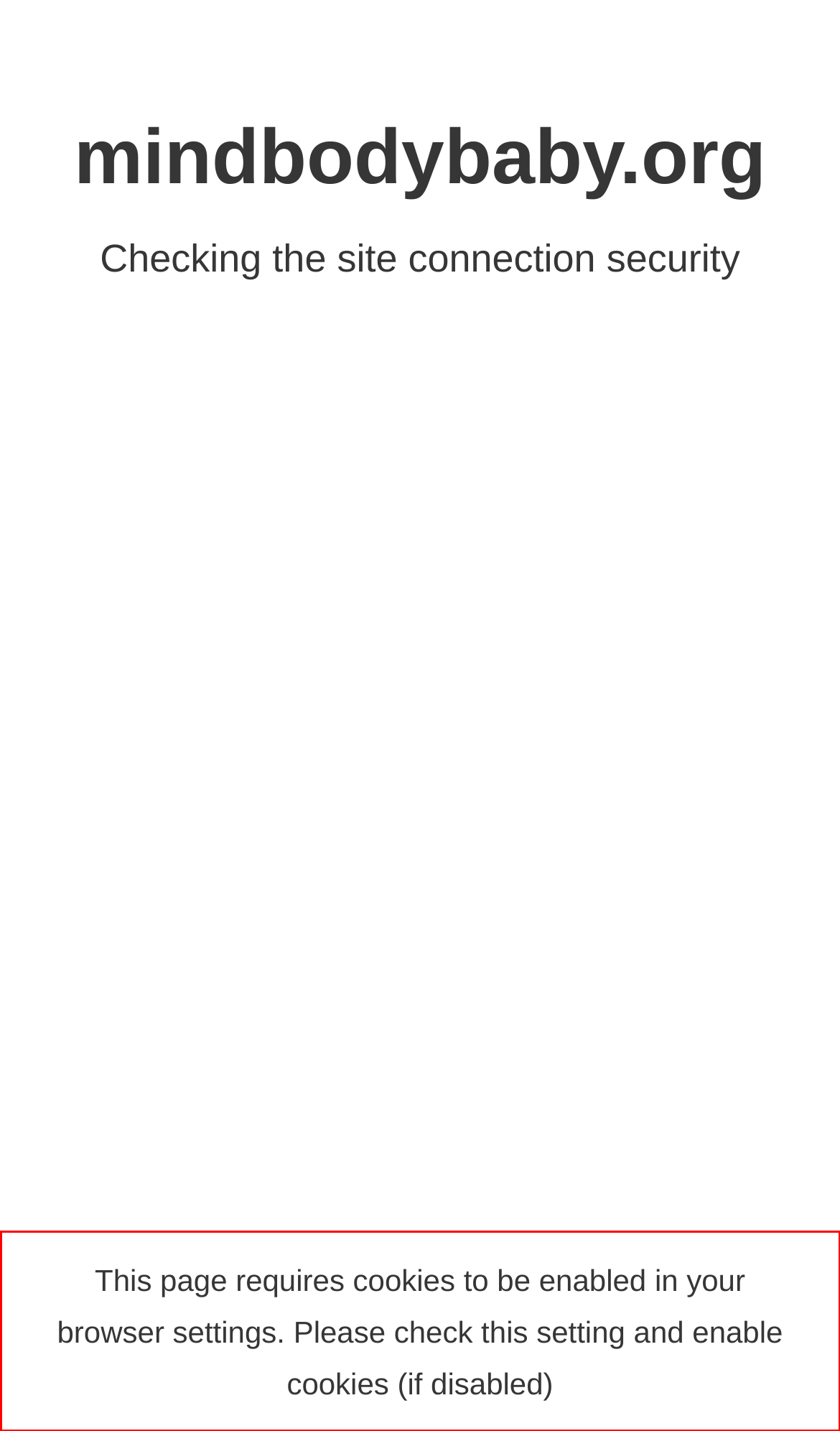Look at the provided screenshot of the webpage and perform OCR on the text within the red bounding box.

This page requires cookies to be enabled in your browser settings. Please check this setting and enable cookies (if disabled)